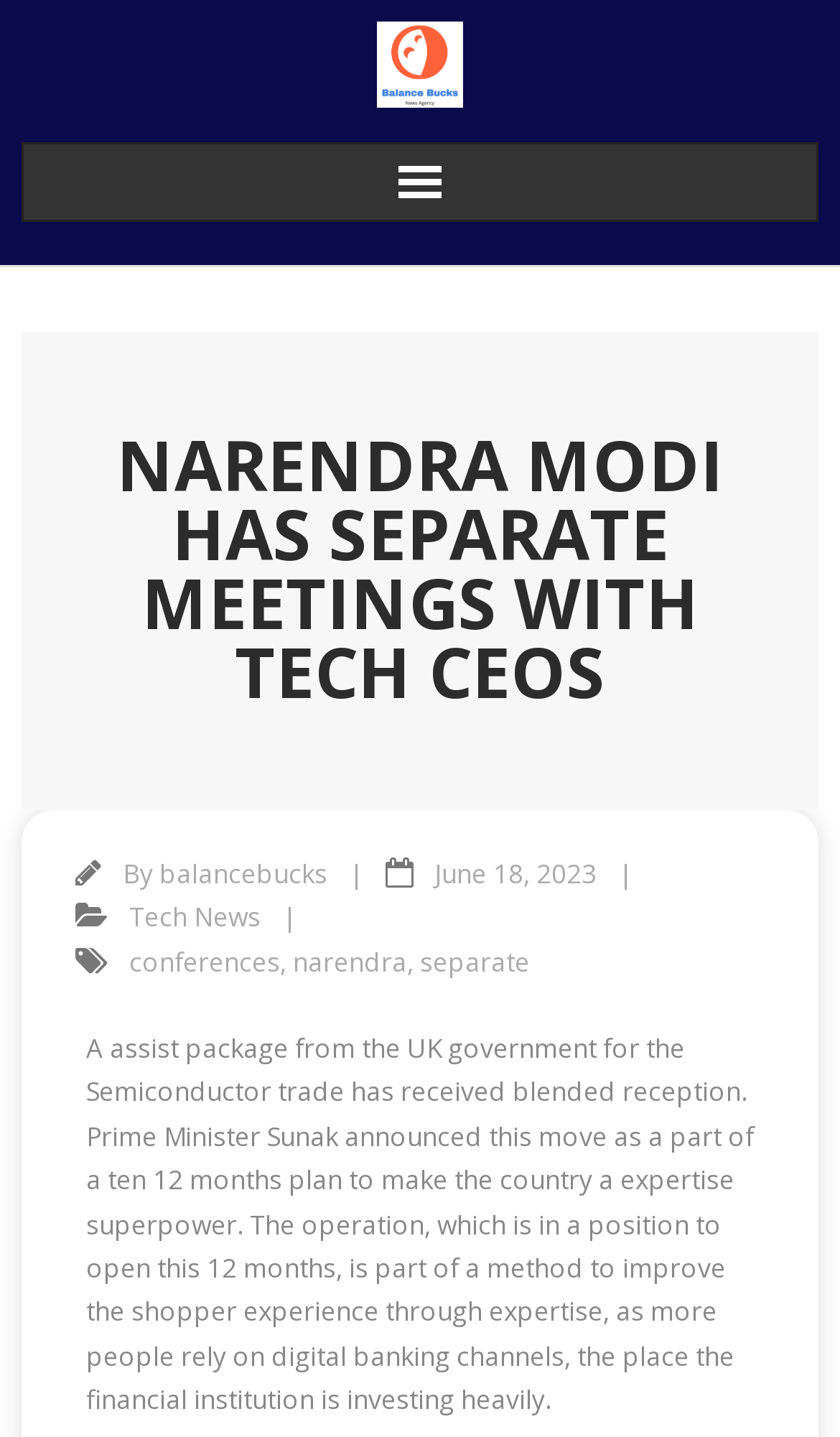Use a single word or phrase to answer the question:
What is the UK government's plan for the Semiconductor industry?

To make the country a technology superpower